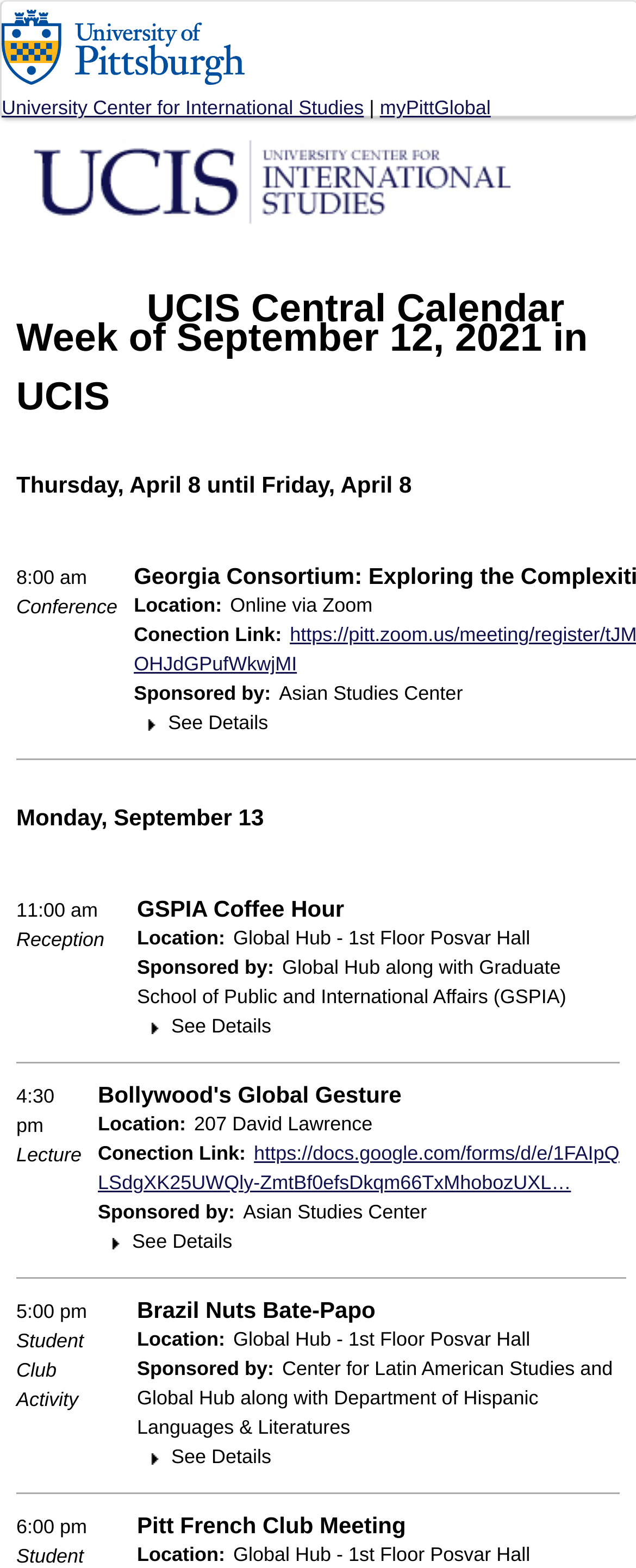Where is the GSPIA Coffee Hour located?
Based on the screenshot, provide a one-word or short-phrase response.

Global Hub - 1st Floor Posvar Hall